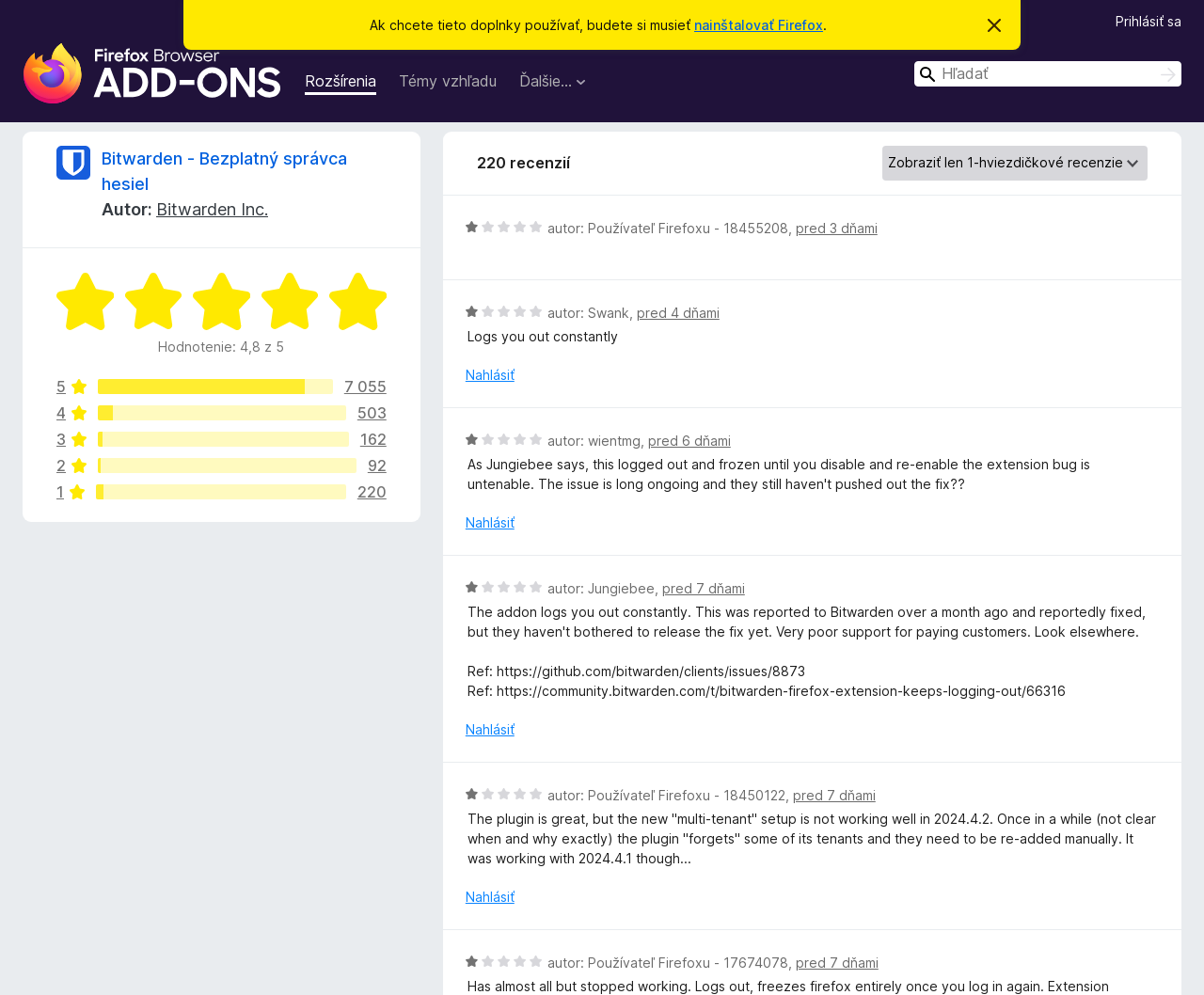Please identify the bounding box coordinates of the region to click in order to complete the task: "Report a review". The coordinates must be four float numbers between 0 and 1, specified as [left, top, right, bottom].

[0.387, 0.367, 0.427, 0.386]